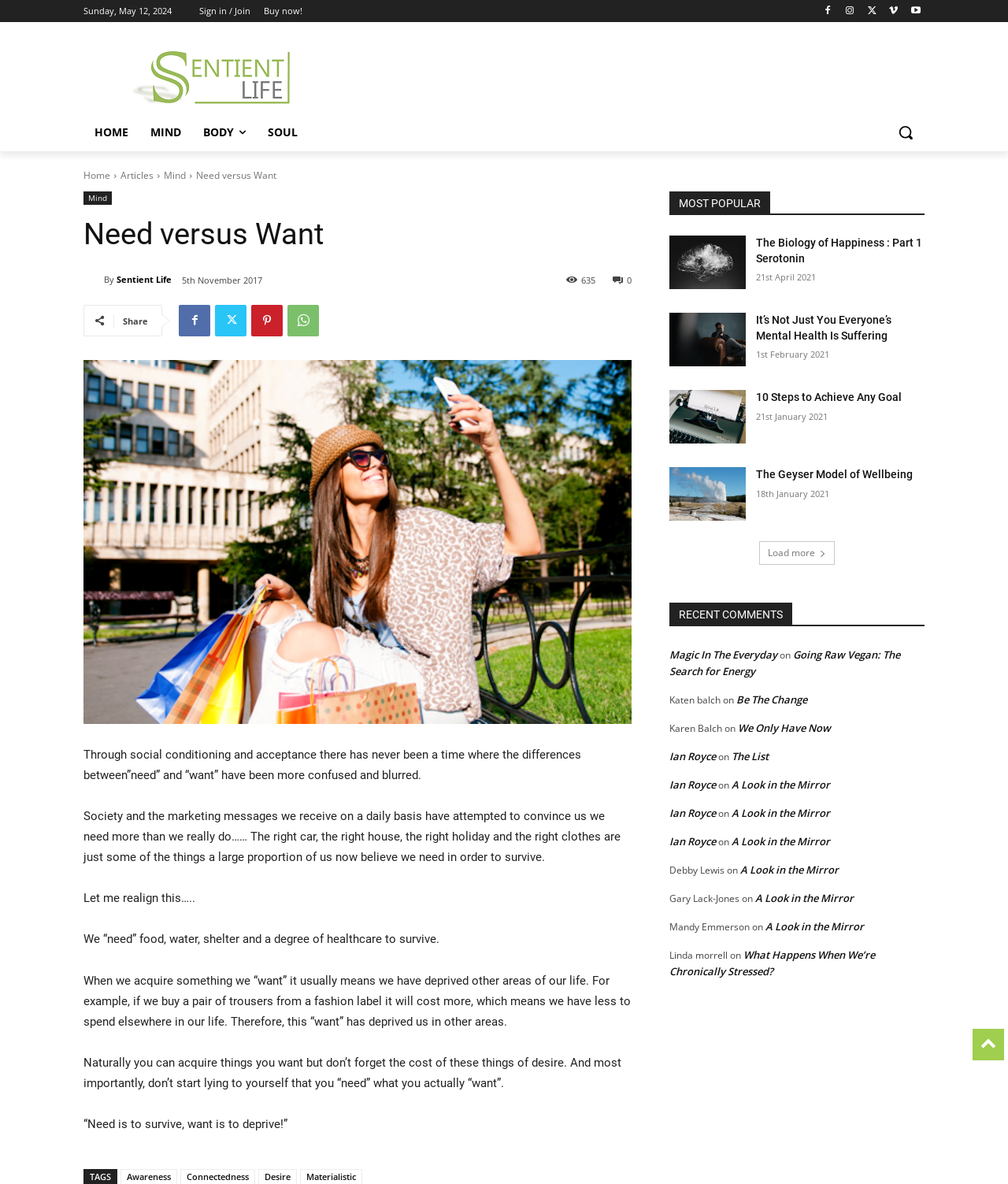Please specify the bounding box coordinates of the region to click in order to perform the following instruction: "Click the Kawatiri Coastal Trail link".

None